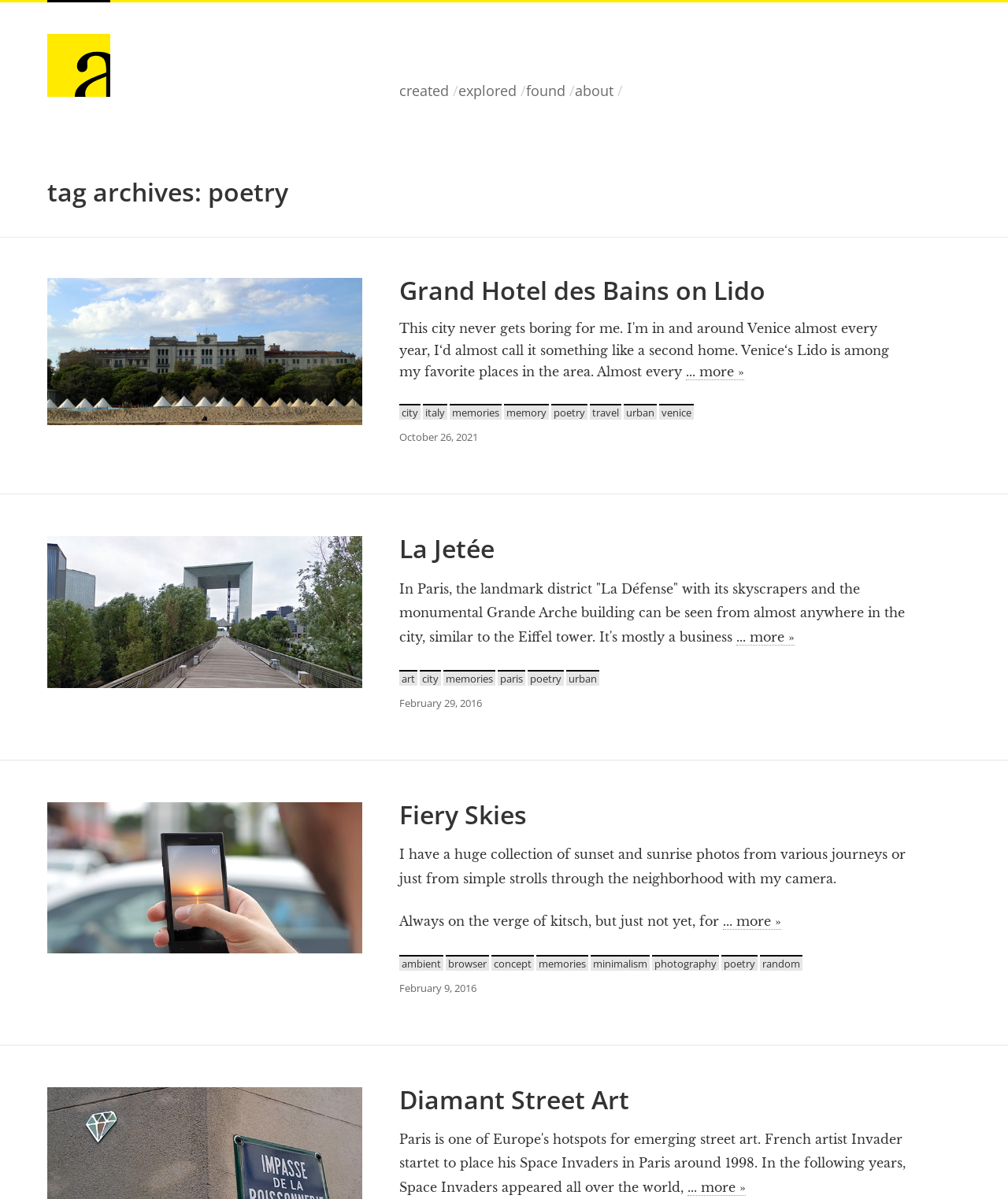Bounding box coordinates should be provided in the format (top-left x, top-left y, bottom-right x, bottom-right y) with all values between 0 and 1. Identify the bounding box for this UI element: ... more »

[0.681, 0.303, 0.738, 0.317]